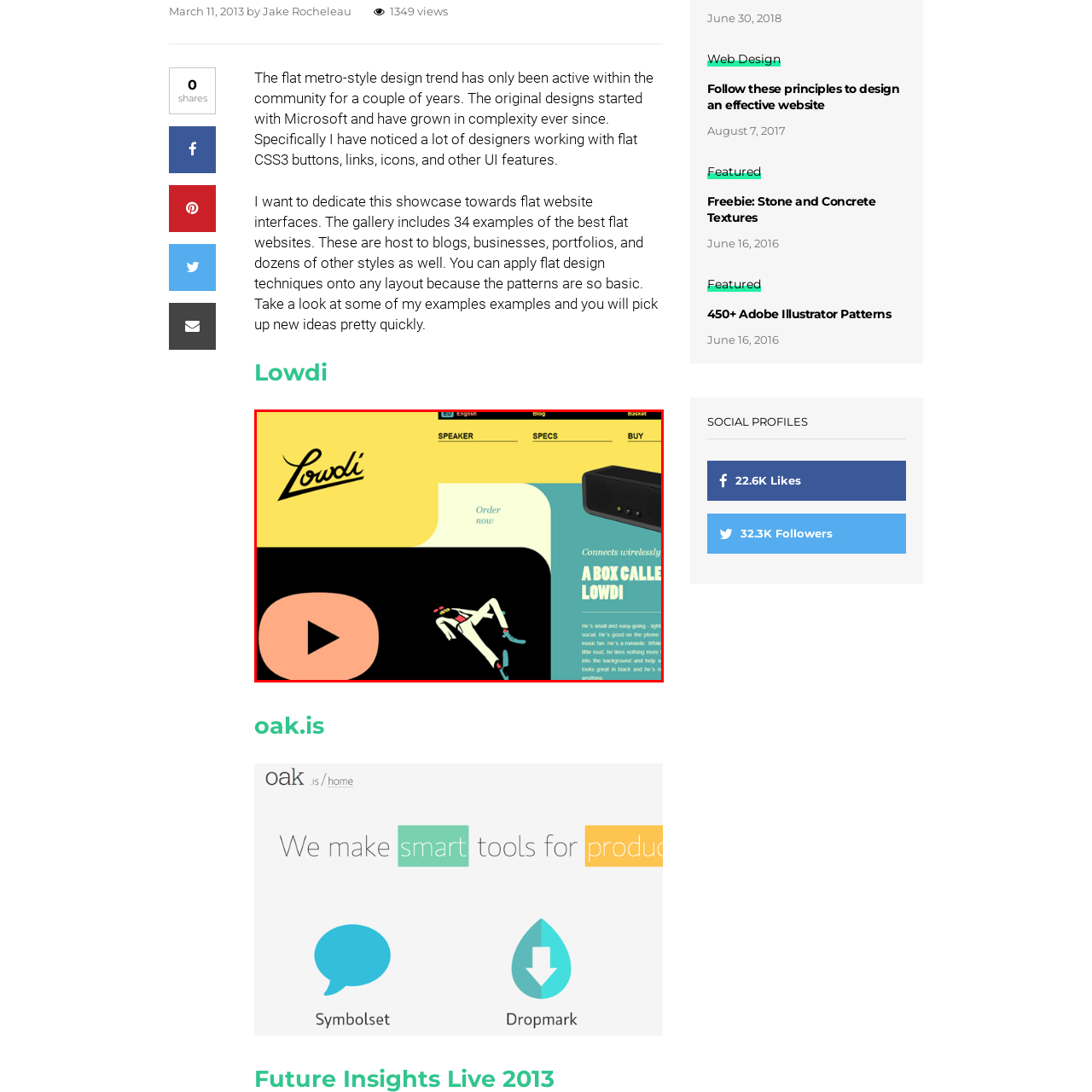Craft an in-depth description of the visual elements captured within the red box.

The image showcases a vibrant and modern web design for a product named "Lowdi." The whimsical logo appears prominently at the top left, featuring playful typography against a bright yellow background. Below the logo, there is an eye-catching call-to-action button labeled "Order now," nestled within a smooth, curved design element that enhances the overall aesthetic. 

At the center, a large, circular play button is illustrated, accompanied by a quirky artwork of a dancing character, which adds a fun and lively element to the page. To the right, a sleek, black audio device is displayed, emphasizing the brand's focus on wireless sound technology. The adjacent text provides a concise introduction, highlighting the speaker's features and its appeal to a stylish and music-loving audience. This composition effectively combines bold colors, playful graphics, and sleek product representation, creating an inviting interface that resonates with contemporary design trends.